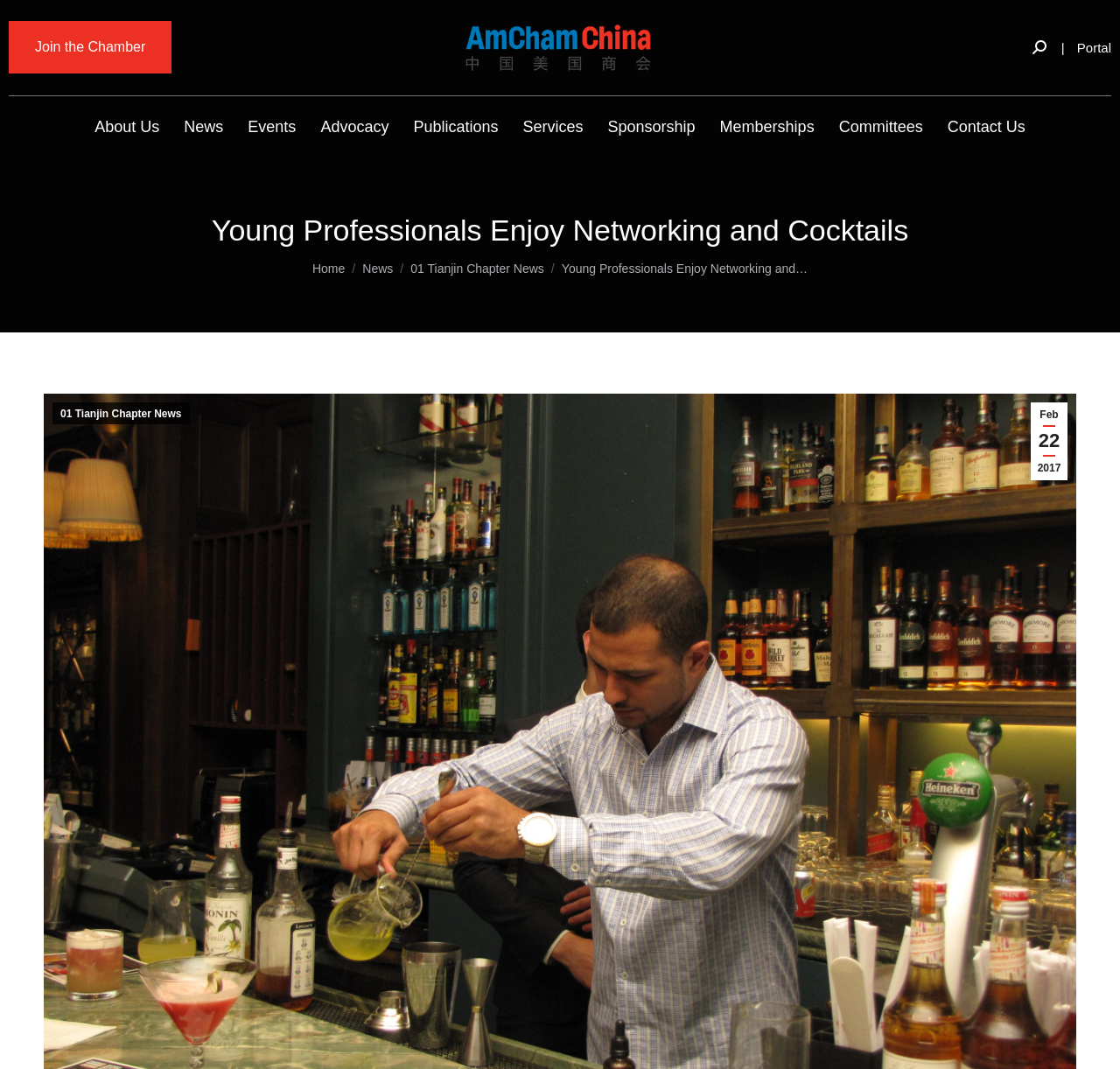Pinpoint the bounding box coordinates of the clickable element needed to complete the instruction: "View the 'Upcoming Events'". The coordinates should be provided as four float numbers between 0 and 1: [left, top, right, bottom].

None